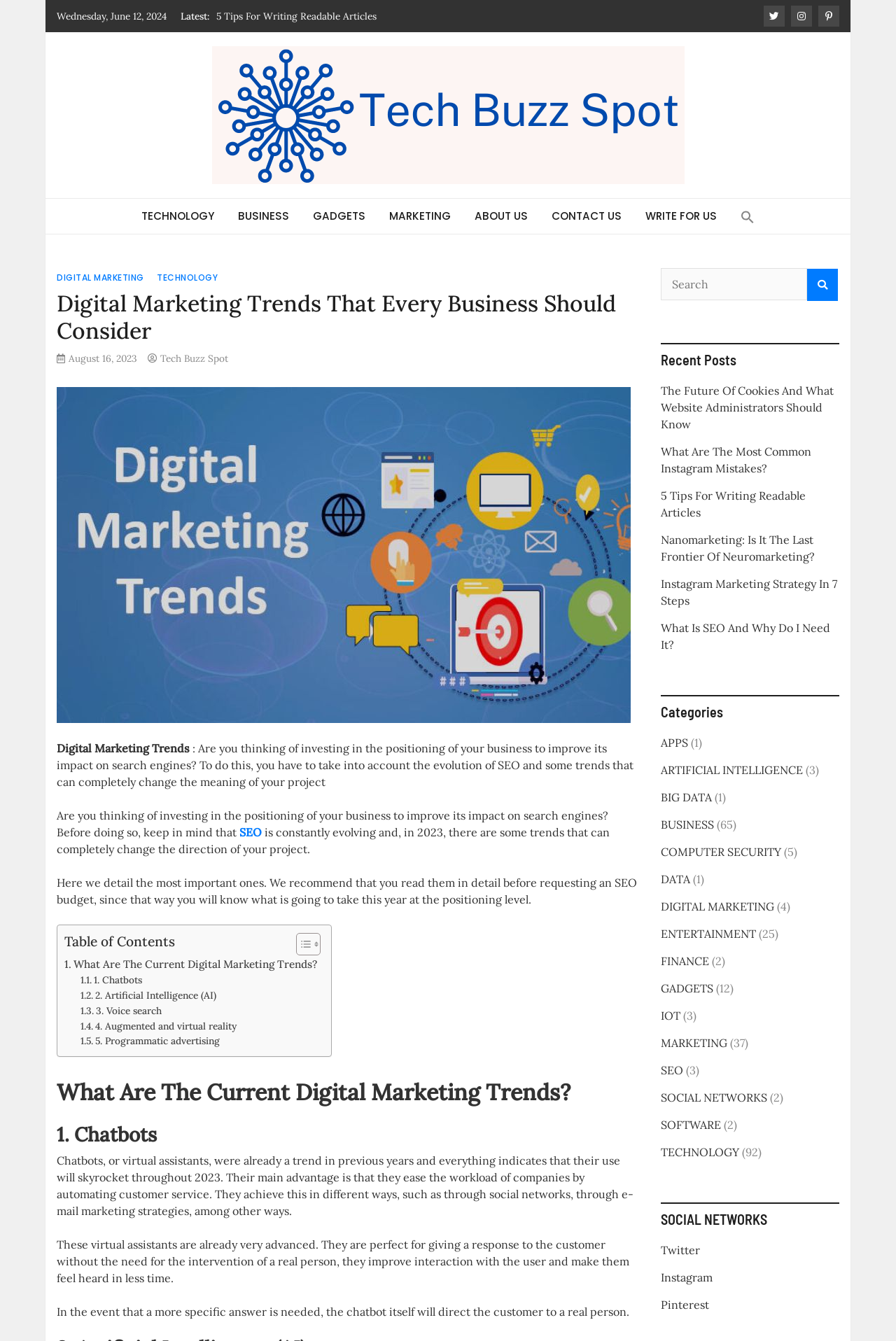Provide the bounding box coordinates of the HTML element this sentence describes: "2. Artificial Intelligence (AI)". The bounding box coordinates consist of four float numbers between 0 and 1, i.e., [left, top, right, bottom].

[0.09, 0.737, 0.241, 0.748]